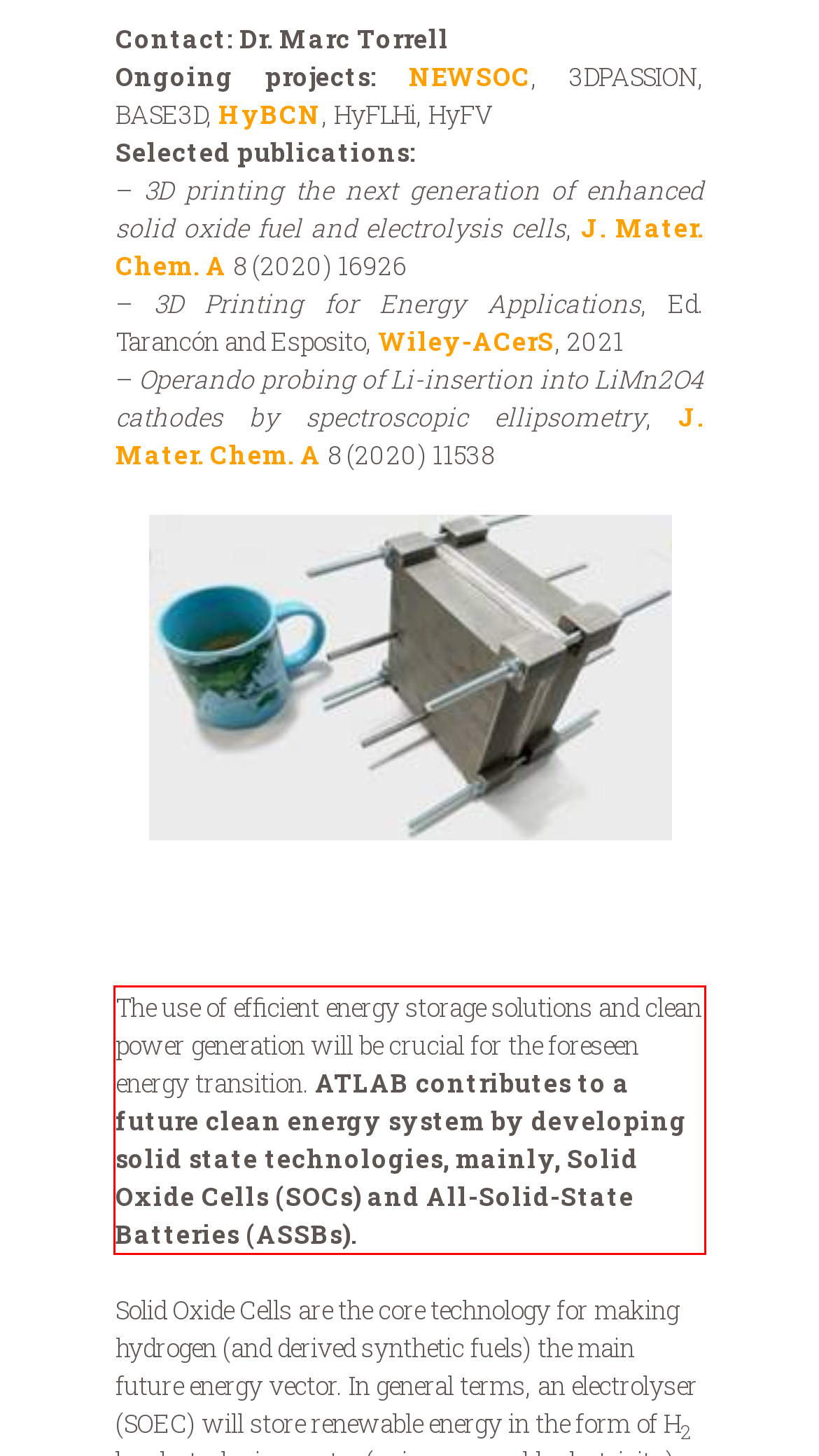Look at the screenshot of the webpage, locate the red rectangle bounding box, and generate the text content that it contains.

The use of efficient energy storage solutions and clean power generation will be crucial for the foreseen energy transition. ATLAB contributes to a future clean energy system by developing solid state technologies, mainly, Solid Oxide Cells (SOCs) and All-Solid-State Batteries (ASSBs).